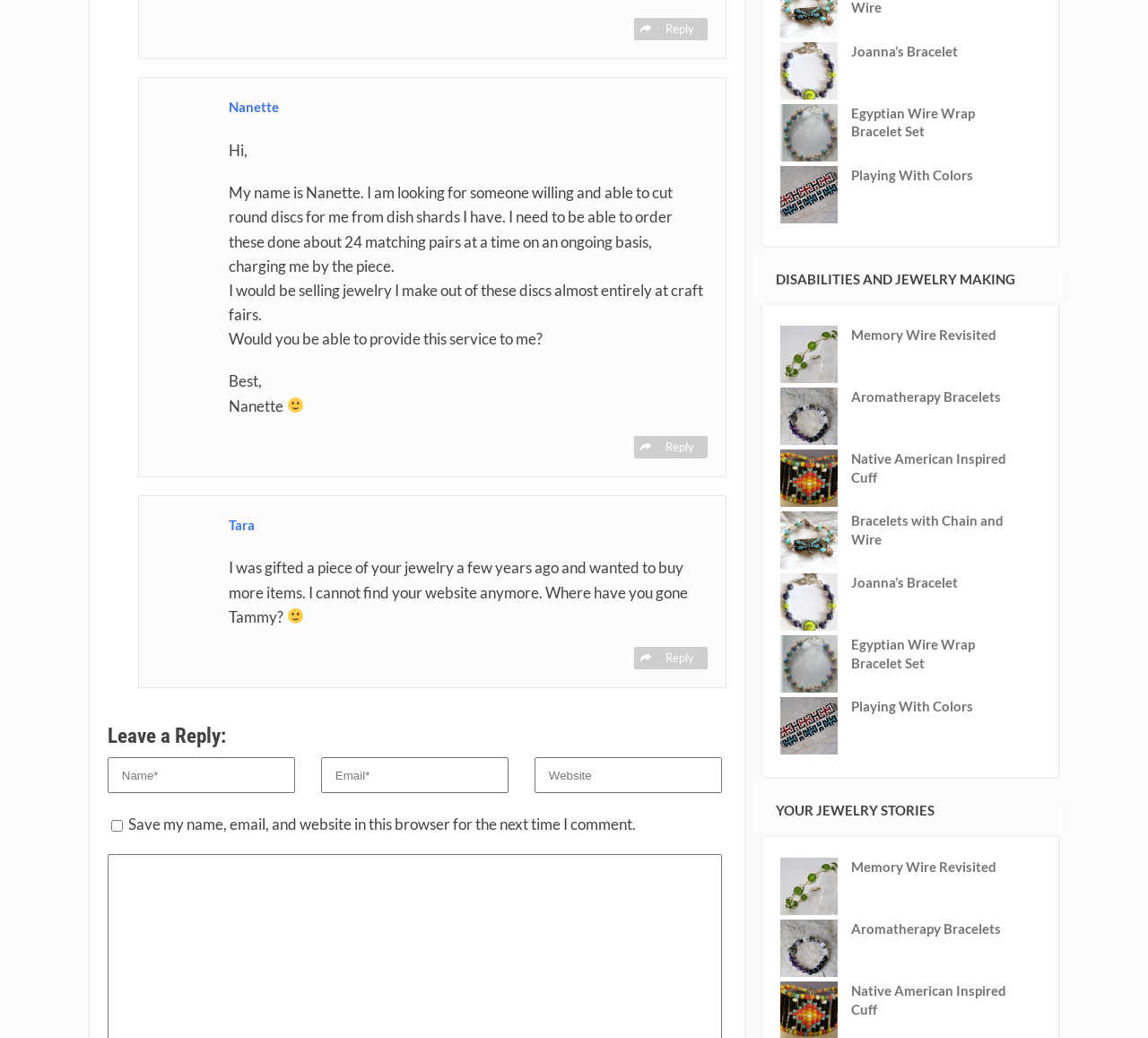What type of content is on the webpage?
Respond to the question with a single word or phrase according to the image.

Jewelry making